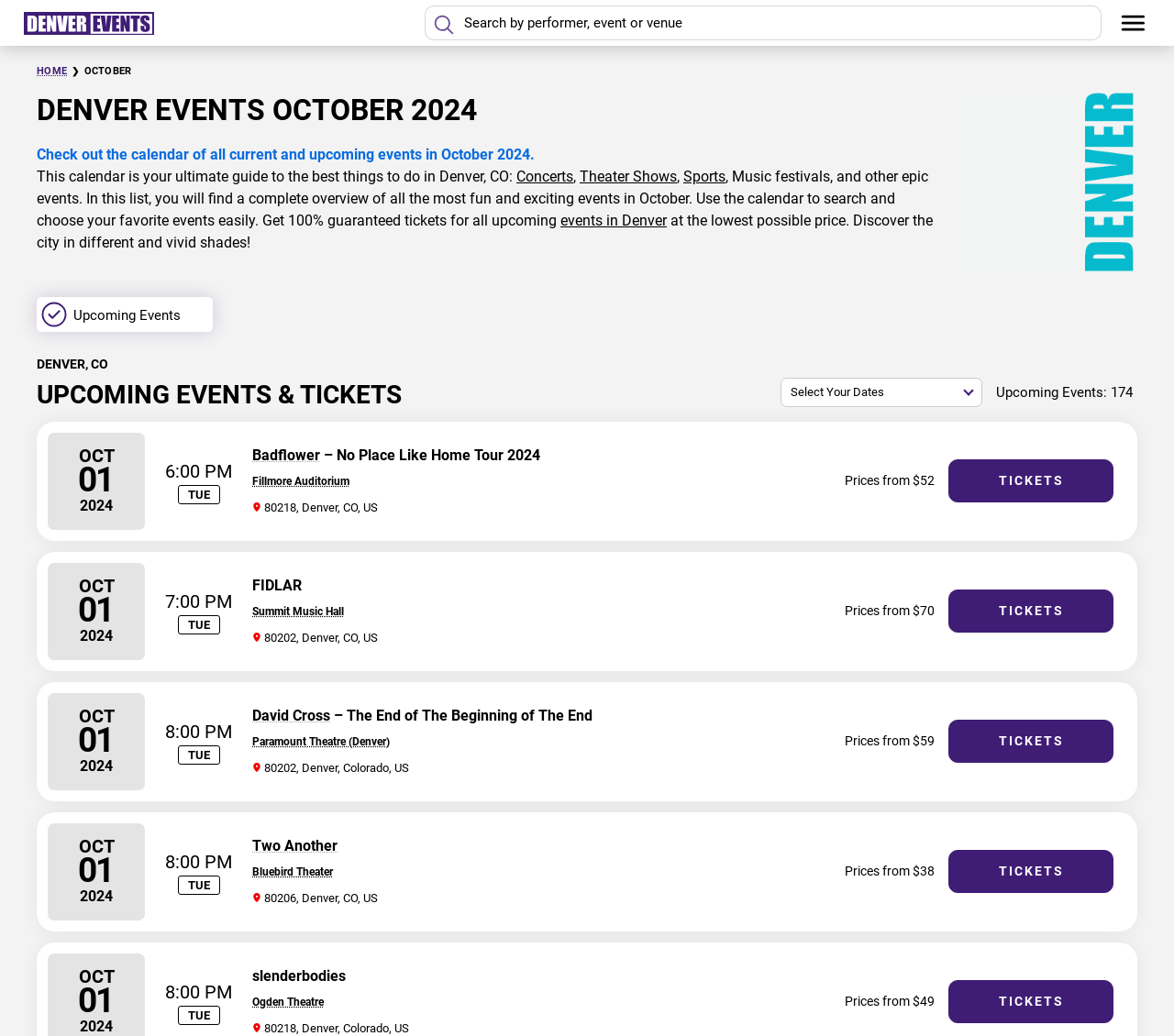Provide the bounding box for the UI element matching this description: "Tickets".

[0.808, 0.82, 0.948, 0.862]